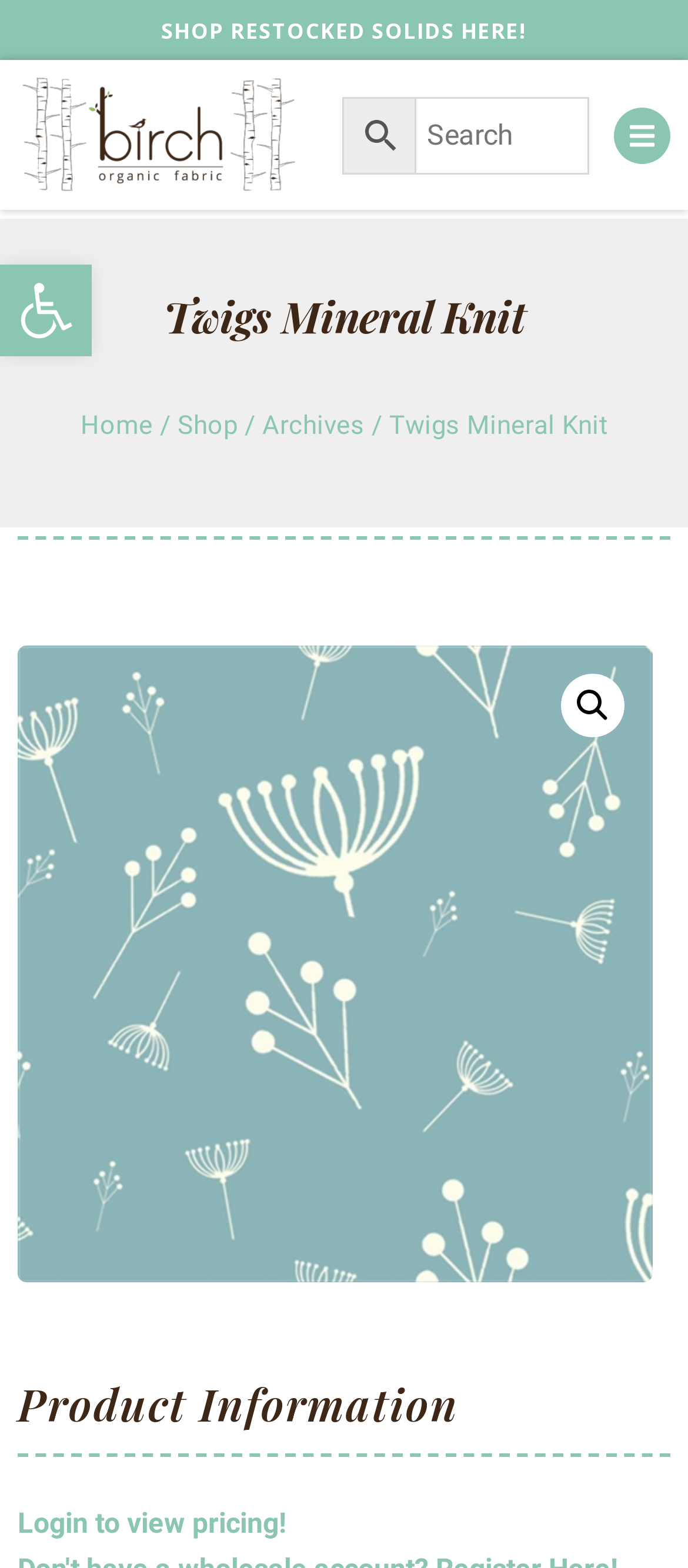Extract the main title from the webpage and generate its text.

Twigs Mineral Knit